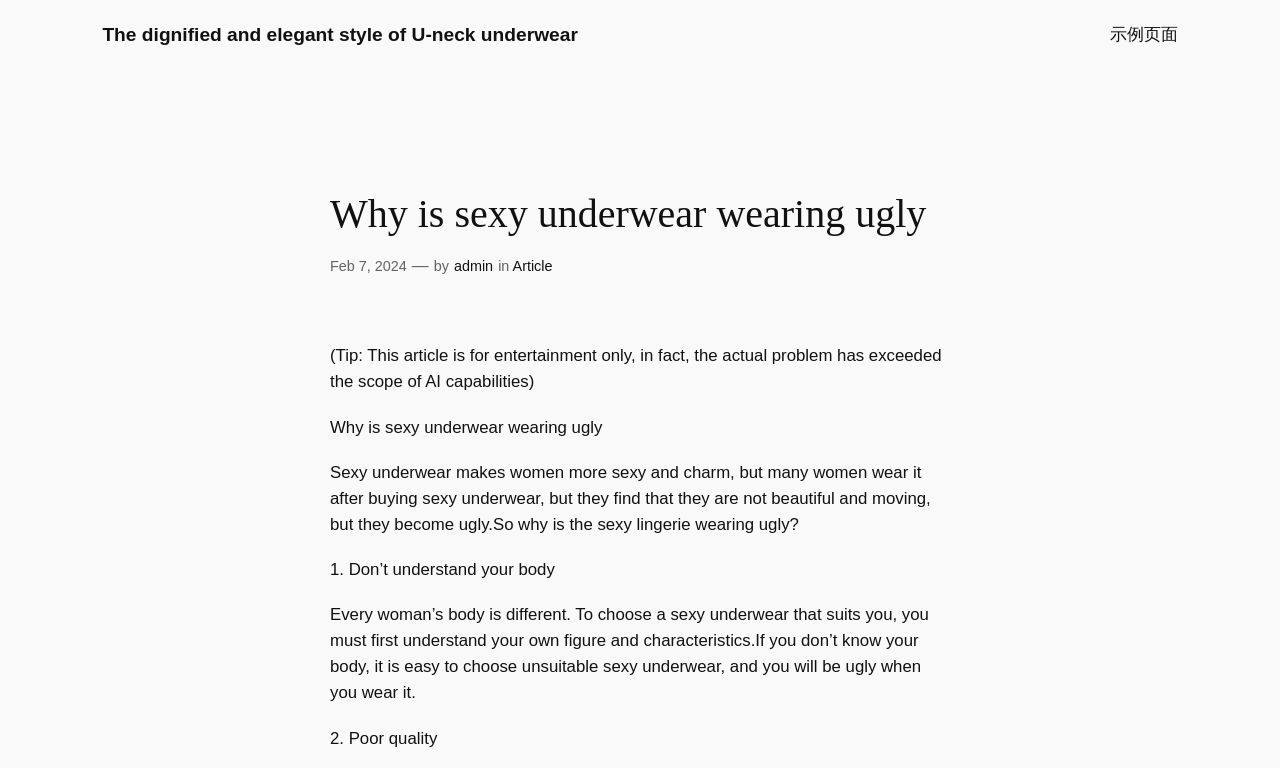Based on the description "Article", find the bounding box of the specified UI element.

[0.4, 0.336, 0.432, 0.357]